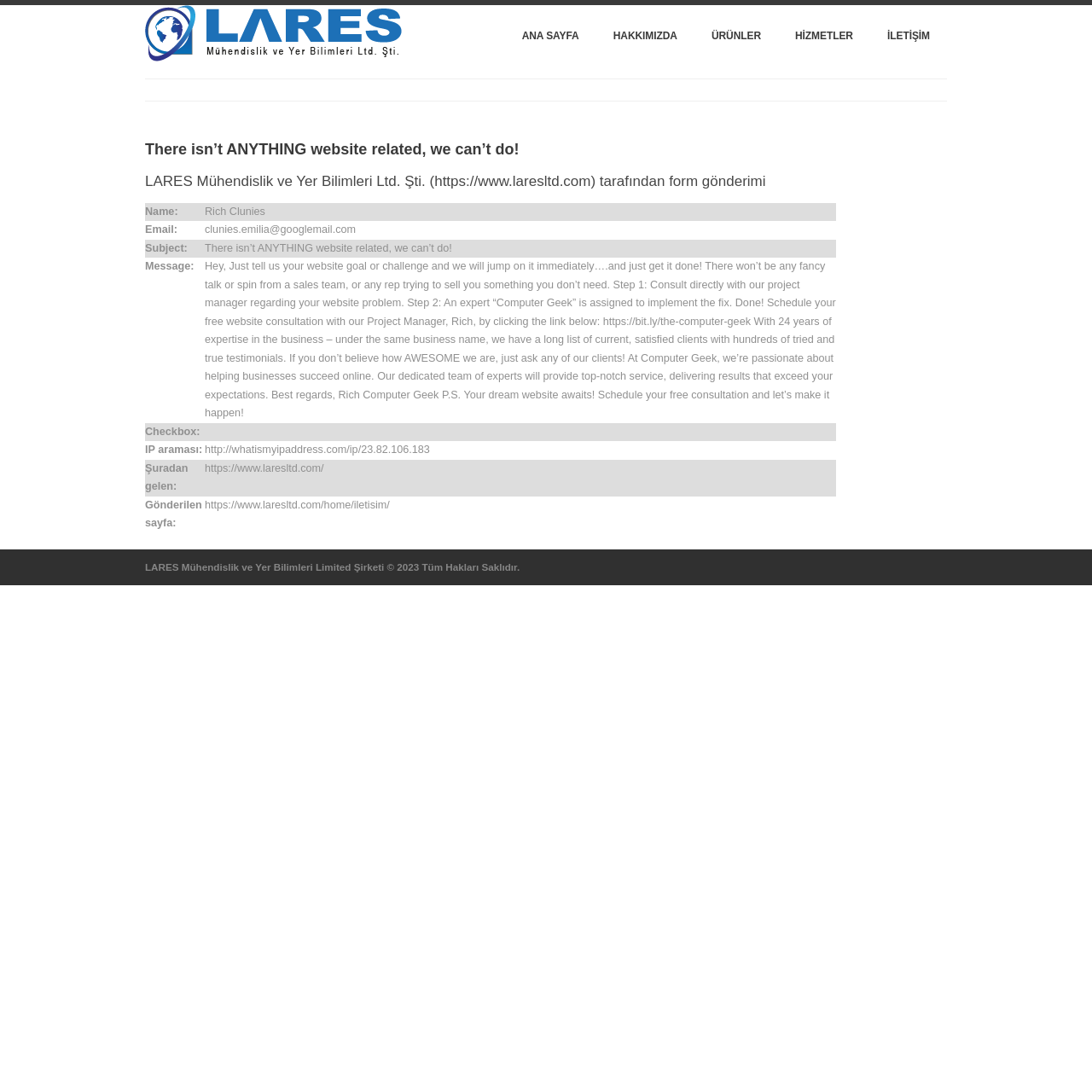Find the bounding box coordinates of the UI element according to this description: "İletişim".

[0.797, 0.0, 0.867, 0.073]